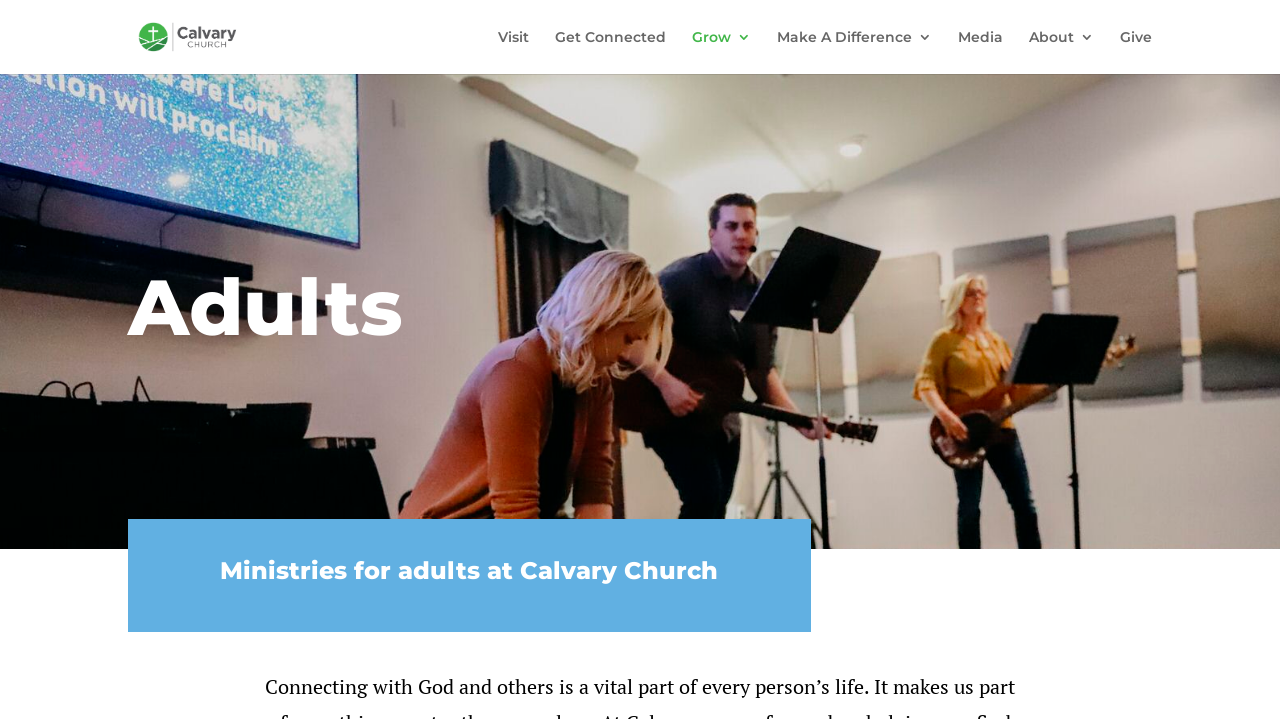Using the information in the image, give a detailed answer to the following question: How many links are on the top navigation bar?

I counted the number of link elements on the top navigation bar and found that there are 6 links, namely 'Visit', 'Get Connected', 'Grow 3', 'Make A Difference 3', 'Media', and 'Give'.